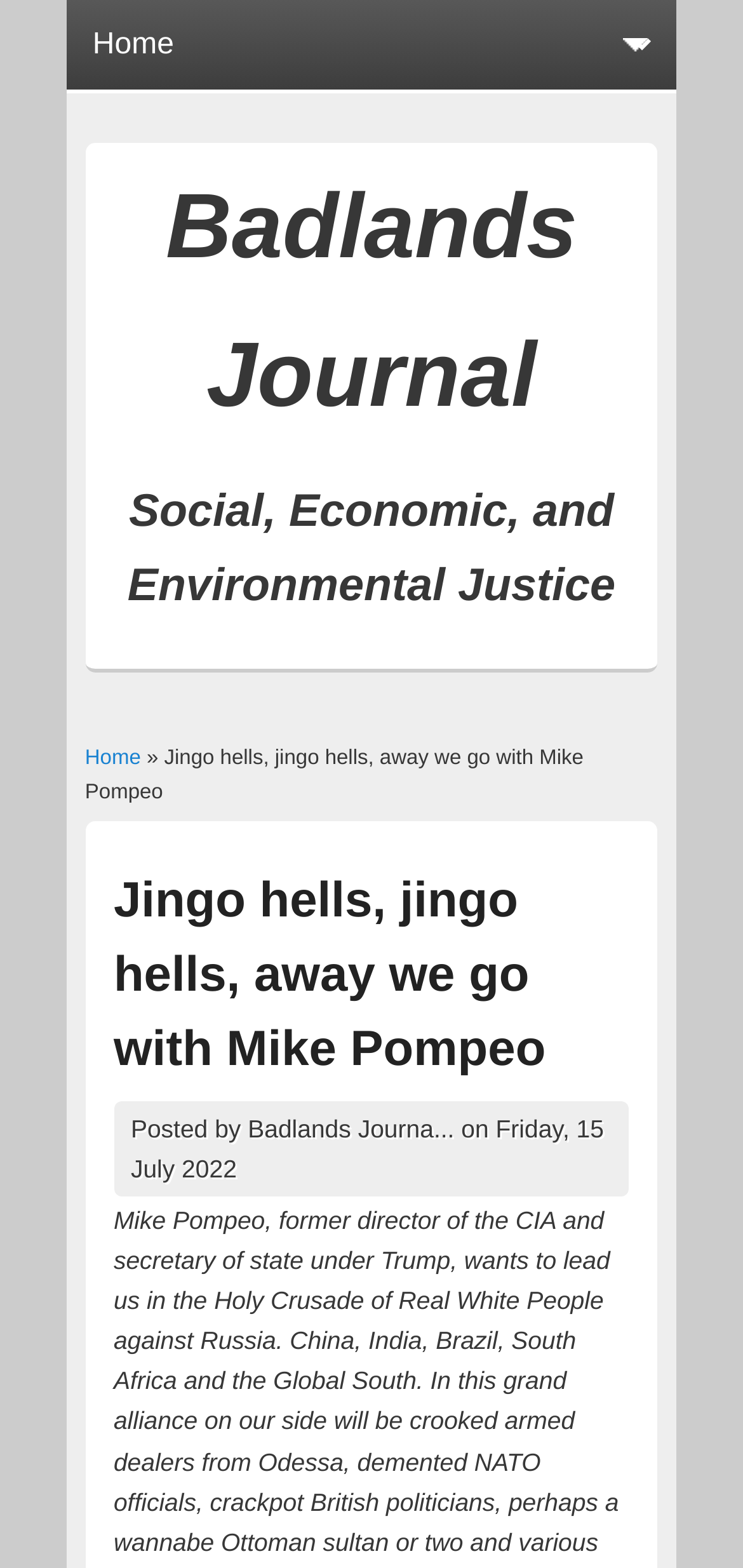Based on the element description Home, identify the bounding box of the UI element in the given webpage screenshot. The coordinates should be in the format (top-left x, top-left y, bottom-right x, bottom-right y) and must be between 0 and 1.

[0.114, 0.476, 0.19, 0.491]